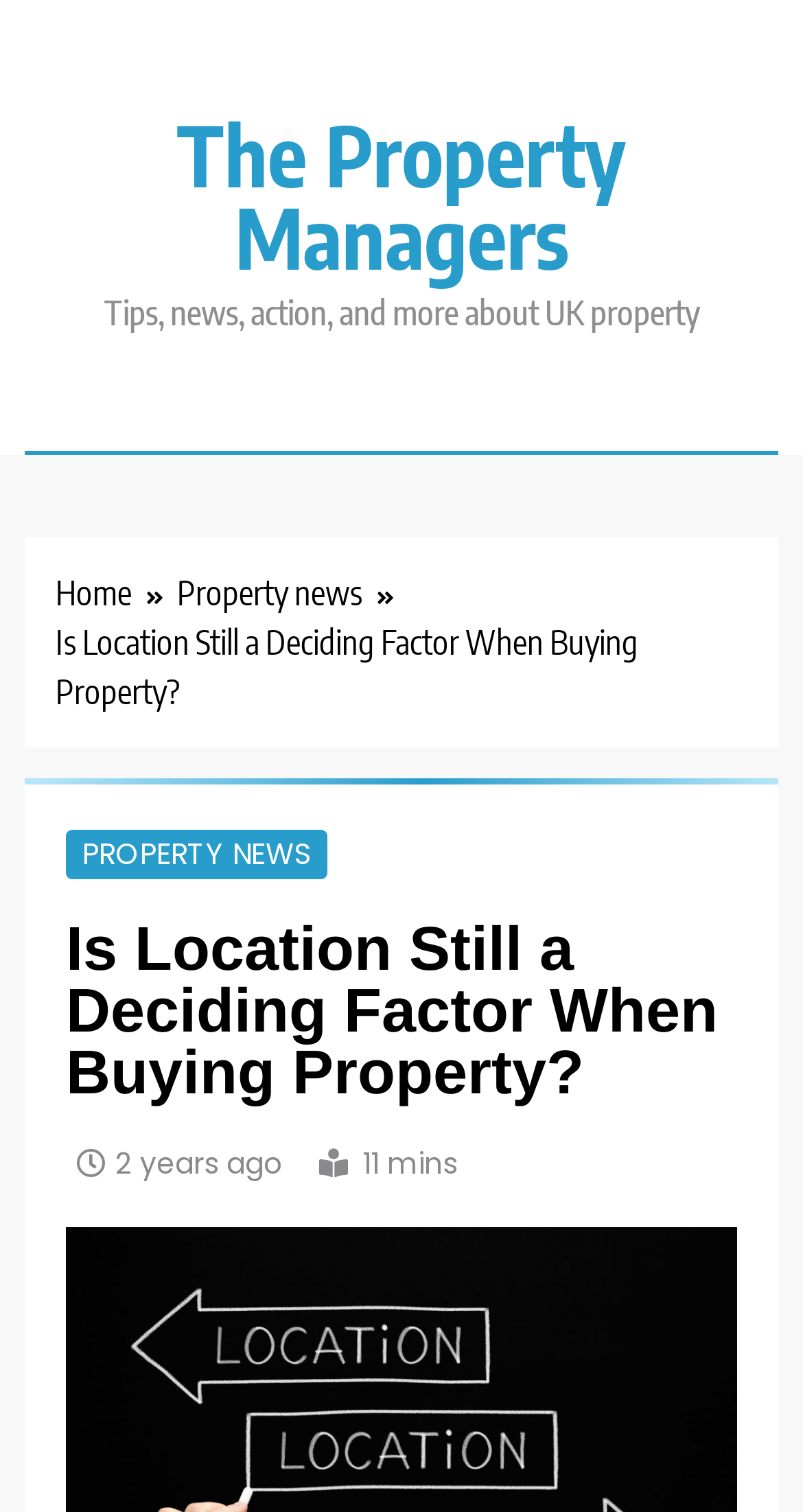Examine the image carefully and respond to the question with a detailed answer: 
What is the name of the website?

I inferred this by looking at the link 'The Property Managers' at the top of the webpage, which suggests that it's the name of the website.